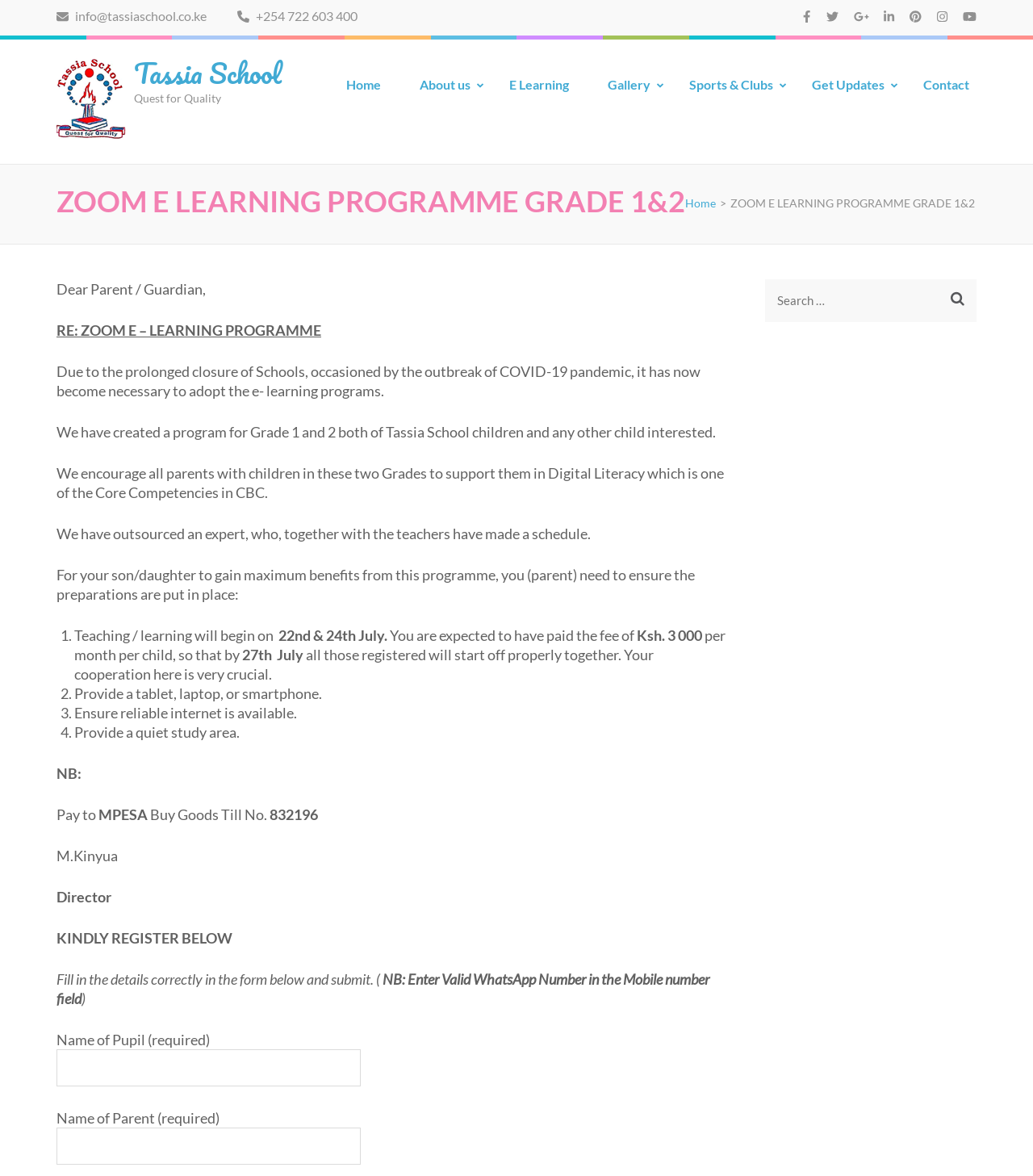What is required to participate in the e-learning program?
Please give a detailed answer to the question using the information shown in the image.

The requirements for participating in the e-learning program can be found in the list of instructions, which includes 'Provide a tablet, laptop, or smartphone' and 'Ensure reliable internet is available'. These are the necessary tools and infrastructure required to participate in the program.